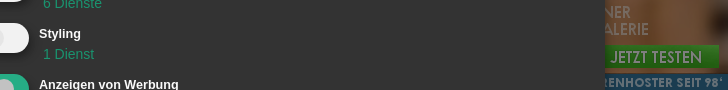Provide a one-word or brief phrase answer to the question:
What type of services does 'Anzeigen von Werbung' refer to?

Advertising services